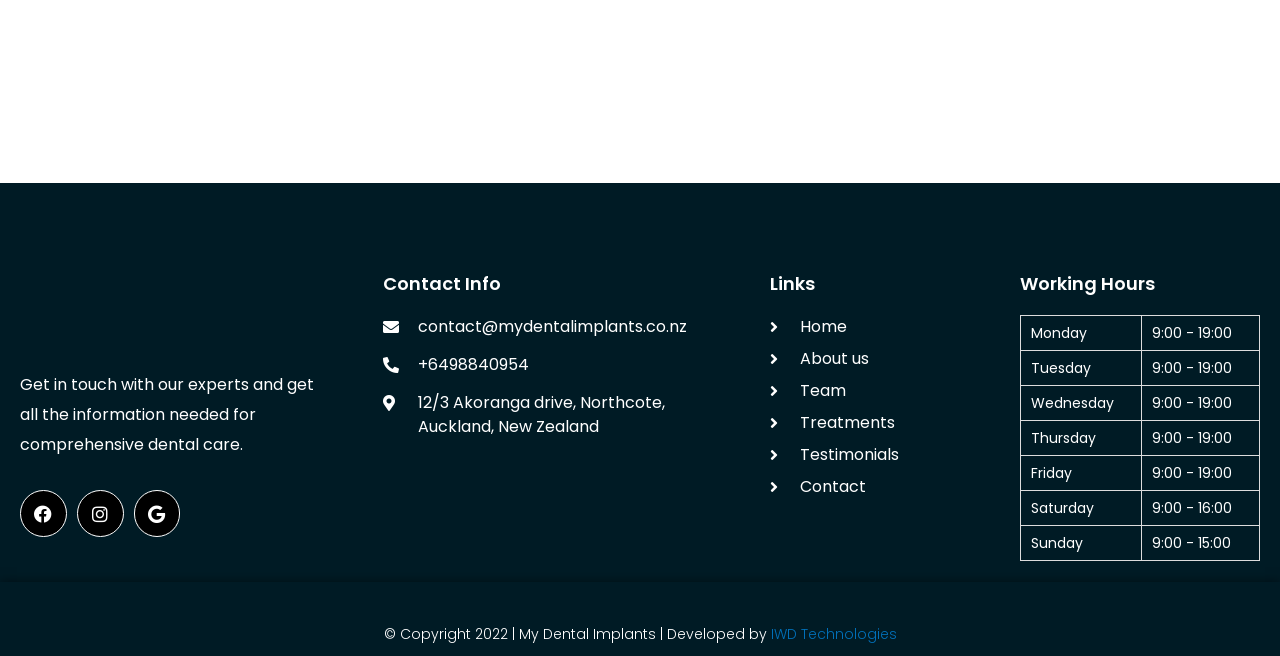Can you give a comprehensive explanation to the question given the content of the image?
What are the working hours on Saturday?

I found the working hours by looking at the 'Working Hours' table, where Saturday's hours are listed as '9:00 - 16:00'.